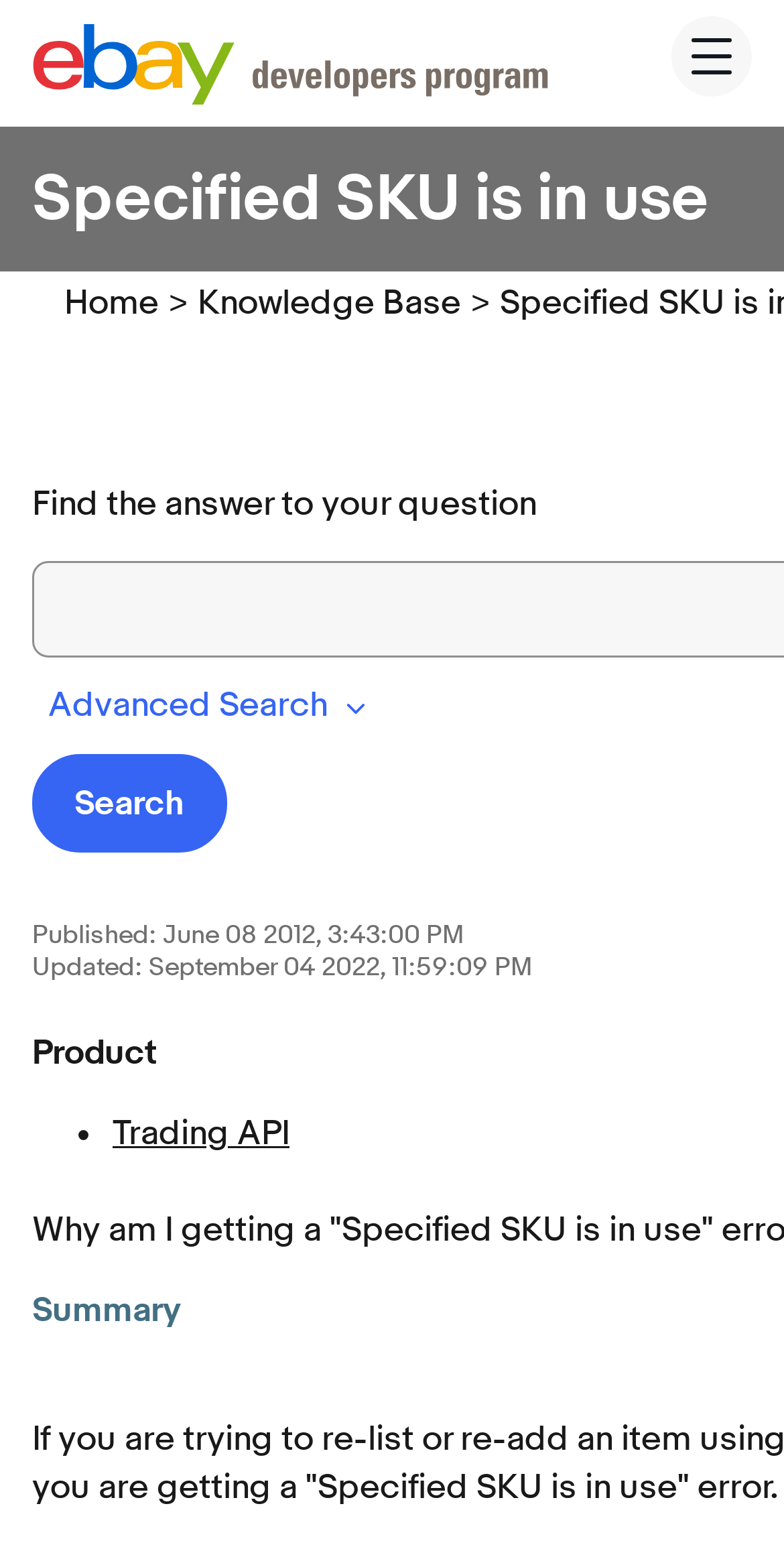Locate and provide the bounding box coordinates for the HTML element that matches this description: "Home".

[0.082, 0.181, 0.203, 0.208]